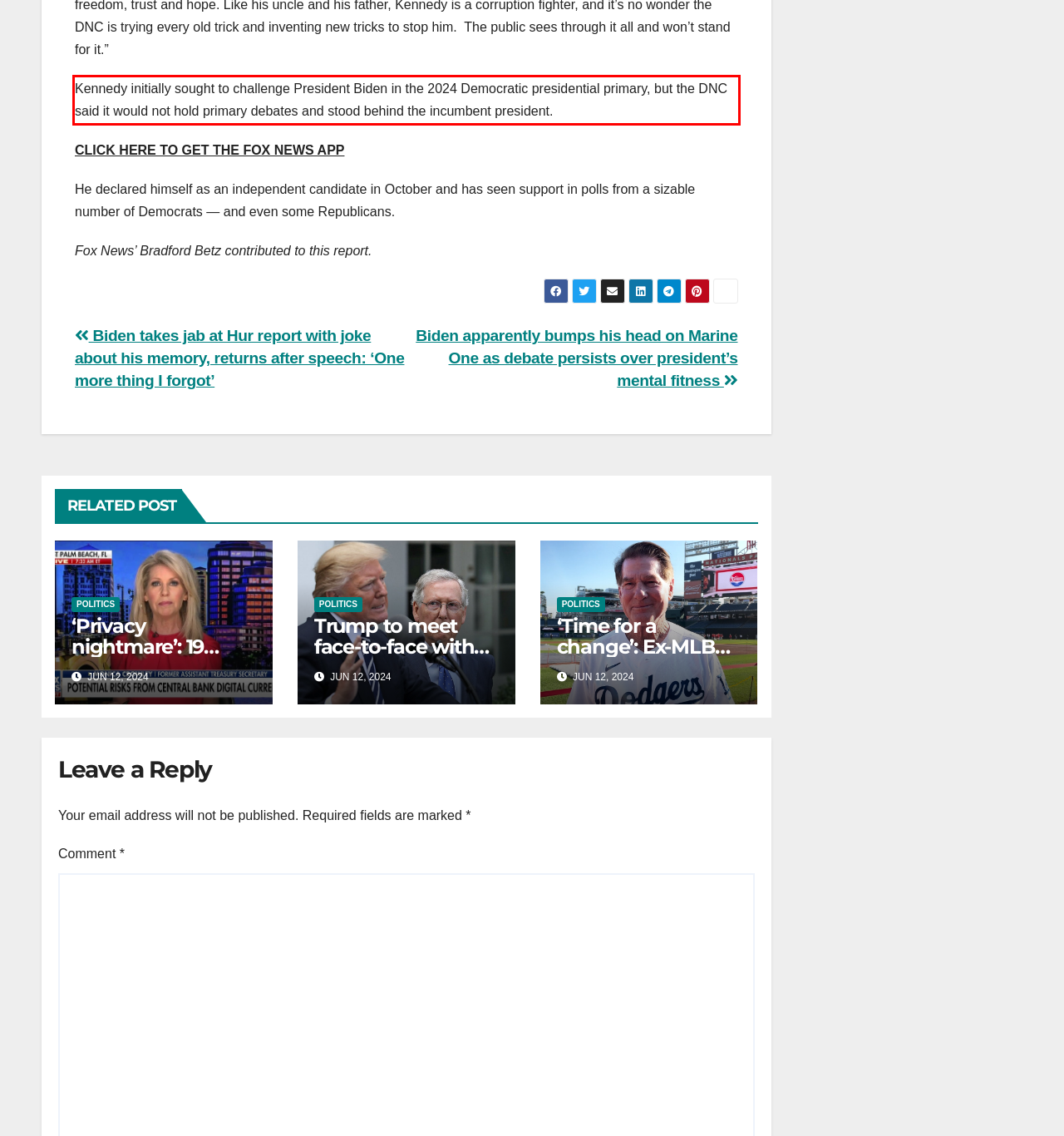You are given a webpage screenshot with a red bounding box around a UI element. Extract and generate the text inside this red bounding box.

Kennedy initially sought to challenge President Biden in the 2024 Democratic presidential primary, but the DNC said it would not hold primary debates and stood behind the incumbent president.